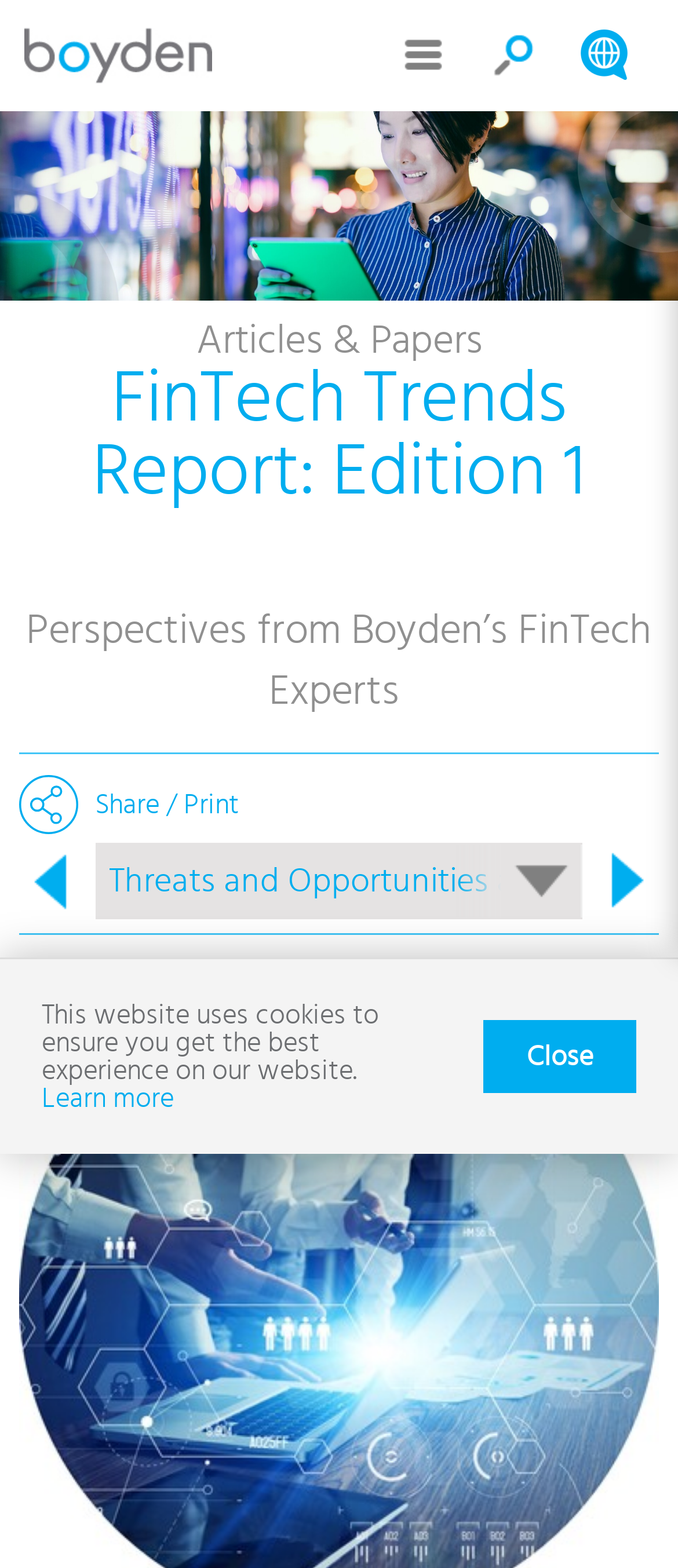Please extract and provide the main headline of the webpage.

FinTech Trends Report: Edition 1